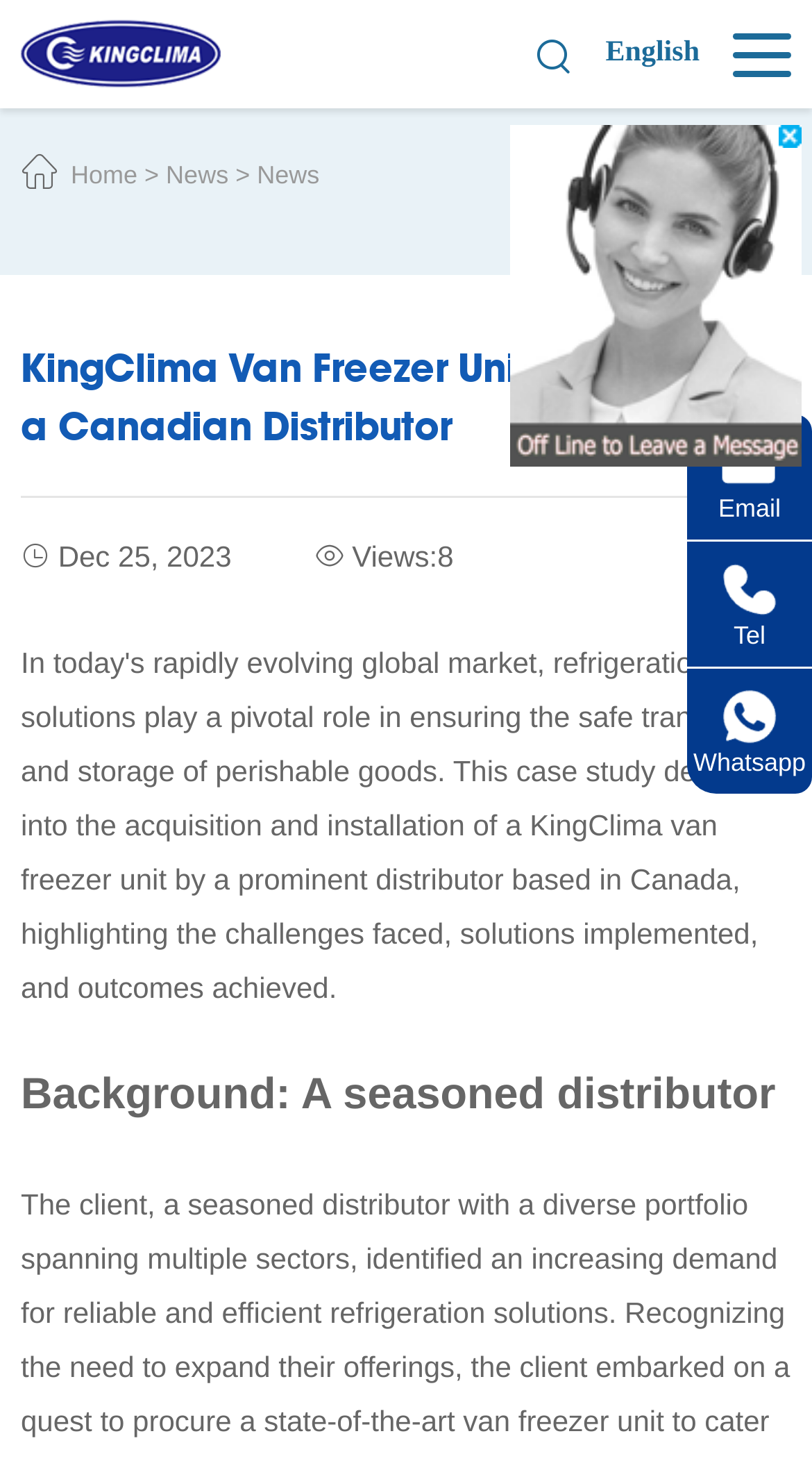Please reply to the following question using a single word or phrase: 
What is the date of the article?

Dec 25, 2023